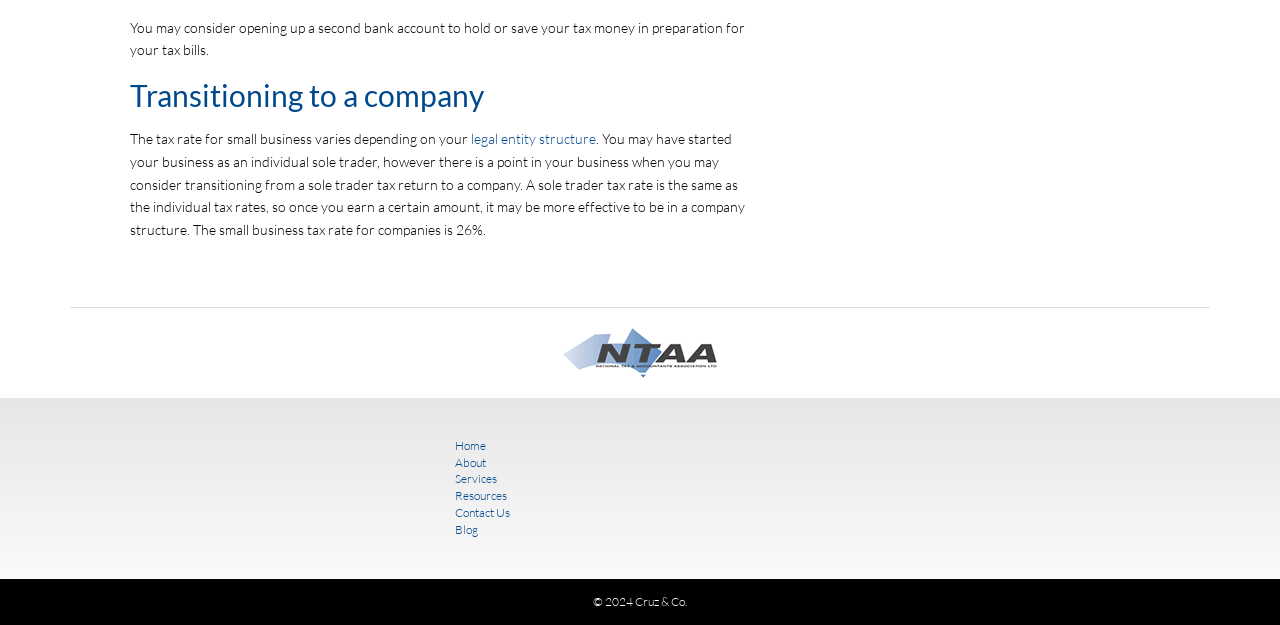What is the name of the company mentioned in the testimonials?
Please provide a comprehensive and detailed answer to the question.

By examining the StaticText elements with the text 'This is a new business startup and Cruz&Co. have provided great help, guidance and reassurance from the beginning.' at coordinates [0.703, 0.192, 0.892, 0.279] and 'I have and continue to recommend Cruz and Co to many businesses and individuals...' at coordinates [0.703, 0.479, 0.897, 0.596], we can determine that the company mentioned in the testimonials is Cruz&Co.